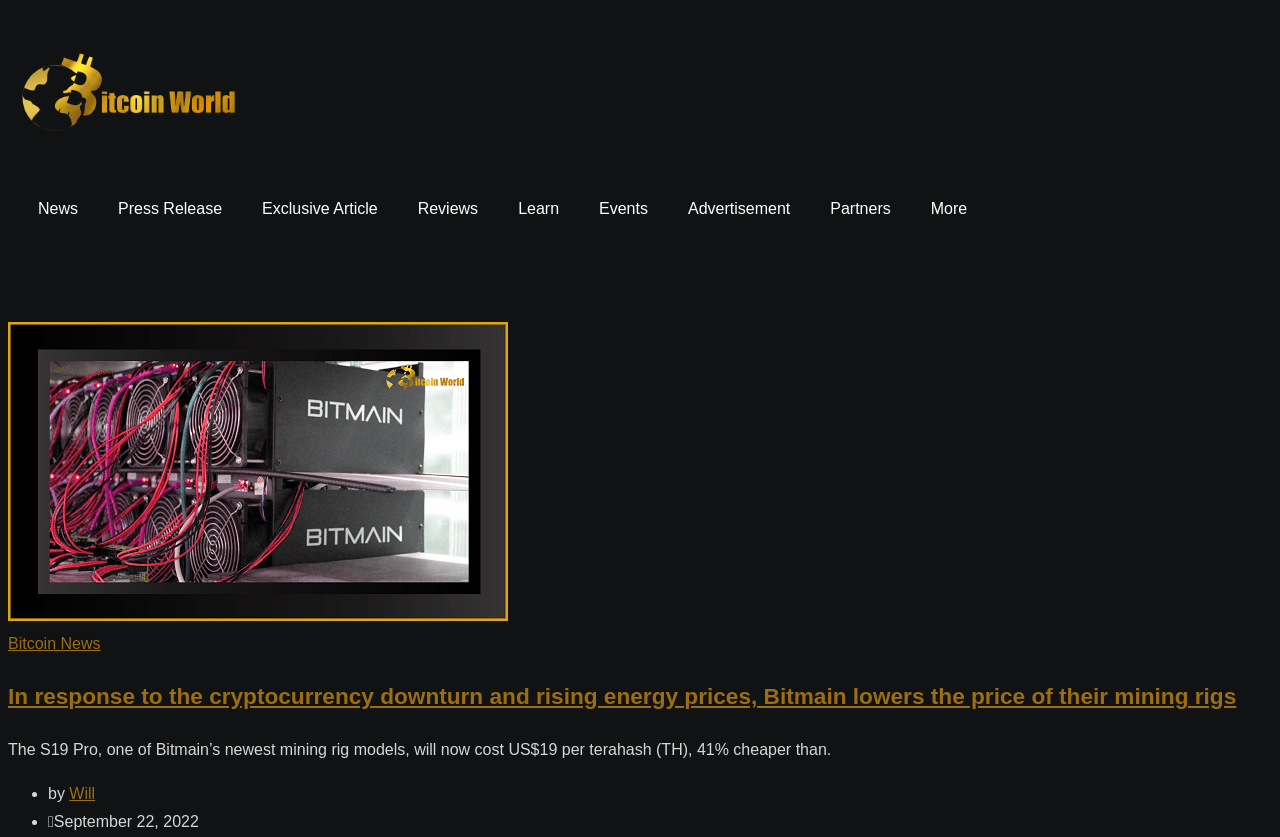Write an extensive caption that covers every aspect of the webpage.

This webpage is about cryptocurrency and blockchain news, specifically featuring articles from the "Crypto Mining Farms Archives" of BitcoinWorld. 

At the top left corner, there is a logo of BitcoinWorld, which is a black background logo with a removable background. 

Below the logo, there is a navigation menu with 8 links: "News", "Press Release", "Exclusive Article", "Reviews", "Learn", "Events", "Advertisement", and "Partners", which are evenly spaced and aligned horizontally. 

To the right of the navigation menu, there is a secondary navigation menu with 2 links: an empty link and "Bitcoin News". 

The main content of the webpage starts with a heading that reads "In response to the cryptocurrency downturn and rising energy prices, Bitmain lowers the price of their mining rigs". Below the heading, there is a link with the same text as the heading. 

Following the link, there is a paragraph of text that discusses the price change of Bitmain's mining rigs, specifically the S19 Pro model. The text is divided into two parts, with a bullet point in between. The bullet point is marked with a "•" symbol. 

The article is attributed to an author named "Will" and is dated September 22, 2022.